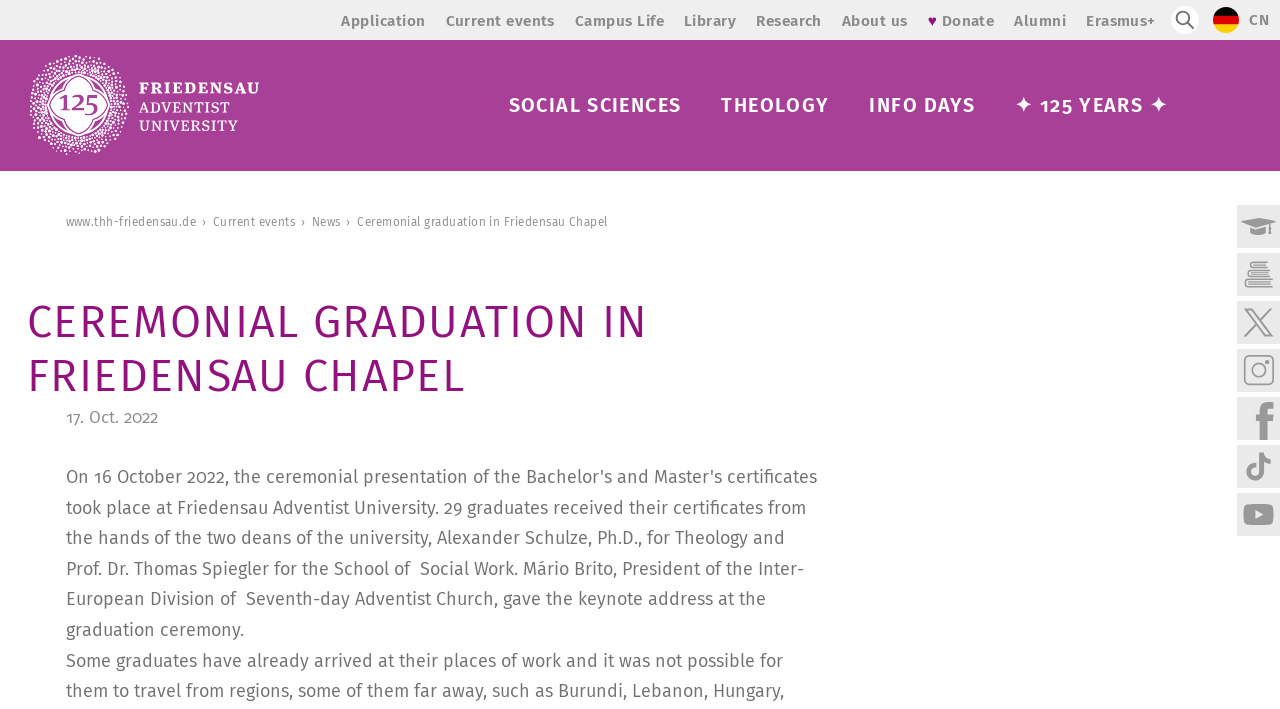Give an extensive and precise description of the webpage.

The webpage is about Friedensau Adventist University, a state-approved university sponsored by the Seventh-Day Adventist Church. At the top, there is a logo of THH Friedensau and a search icon on the right side. Below the logo, there are several links, including "Application", "Current events", "Campus Life", "Library", "Research", "About us", "Donate", "Alumni", and "Erasmus+". These links are arranged horizontally and take up most of the top section of the page.

On the left side, there are three prominent links: "SOCIAL SCIENCES", "THEOLOGY", and "INFO DAYS". Below these links, there is a special announcement "✦ 125 YEARS ✦" with several sub-links, including "www.thh-friedensau.de", "Current events", "News", and "Ceremonial graduation in Friedensau Chapel".

The main content of the page is a heading "CEREMONIAL GRADUATION IN FRIEDENSAU CHAPEL" with a date "17. Oct. 2022" below it. At the bottom right corner, there are social media icons, including campusnet, bibliothek, Twitter, Instagram, Facebook, TikTok, and YouTube.

Overall, the webpage provides various links and information about the university, its programs, and events, as well as social media connections.